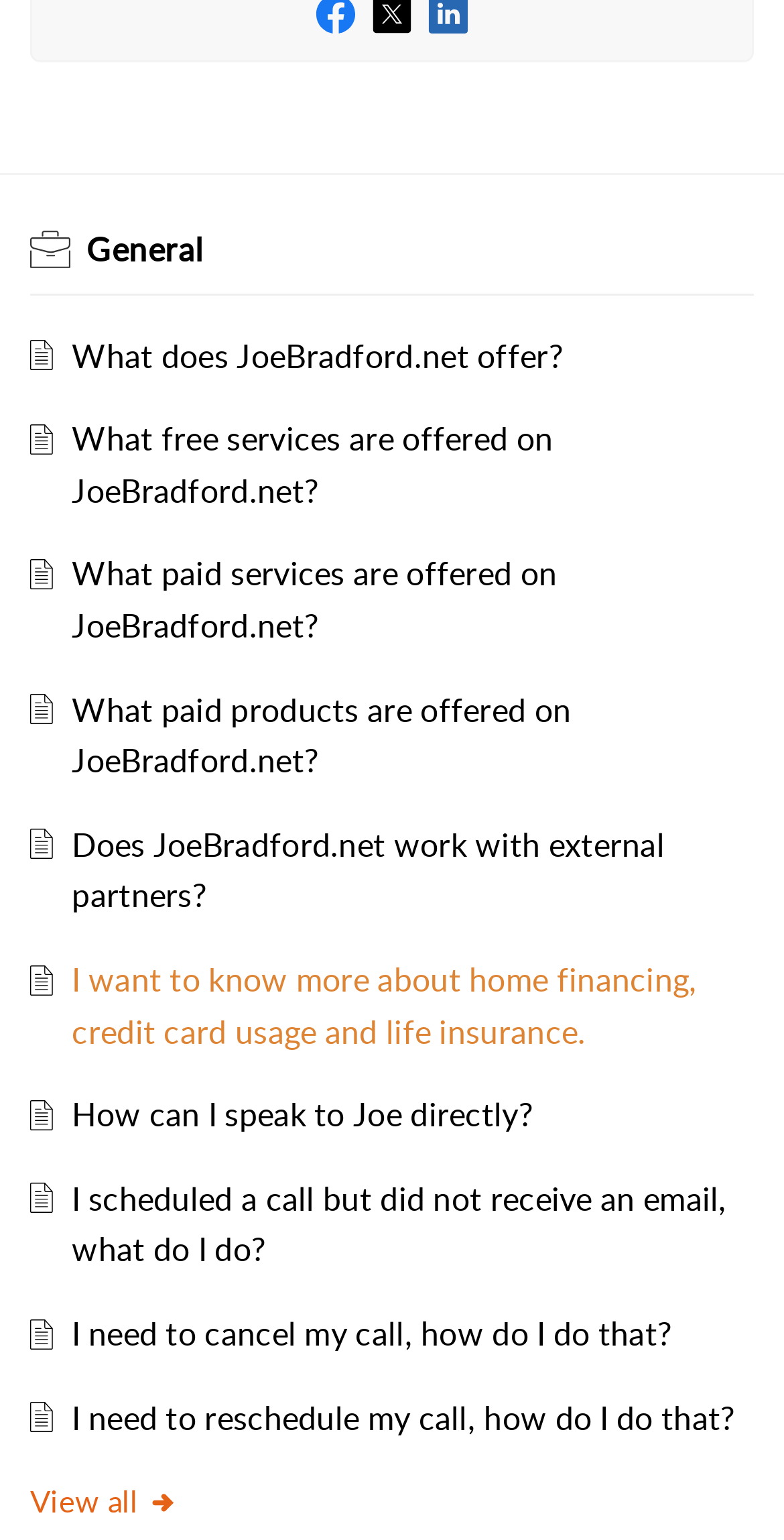Bounding box coordinates are specified in the format (top-left x, top-left y, bottom-right x, bottom-right y). All values are floating point numbers bounded between 0 and 1. Please provide the bounding box coordinate of the region this sentence describes: View all

[0.038, 0.961, 0.228, 0.988]